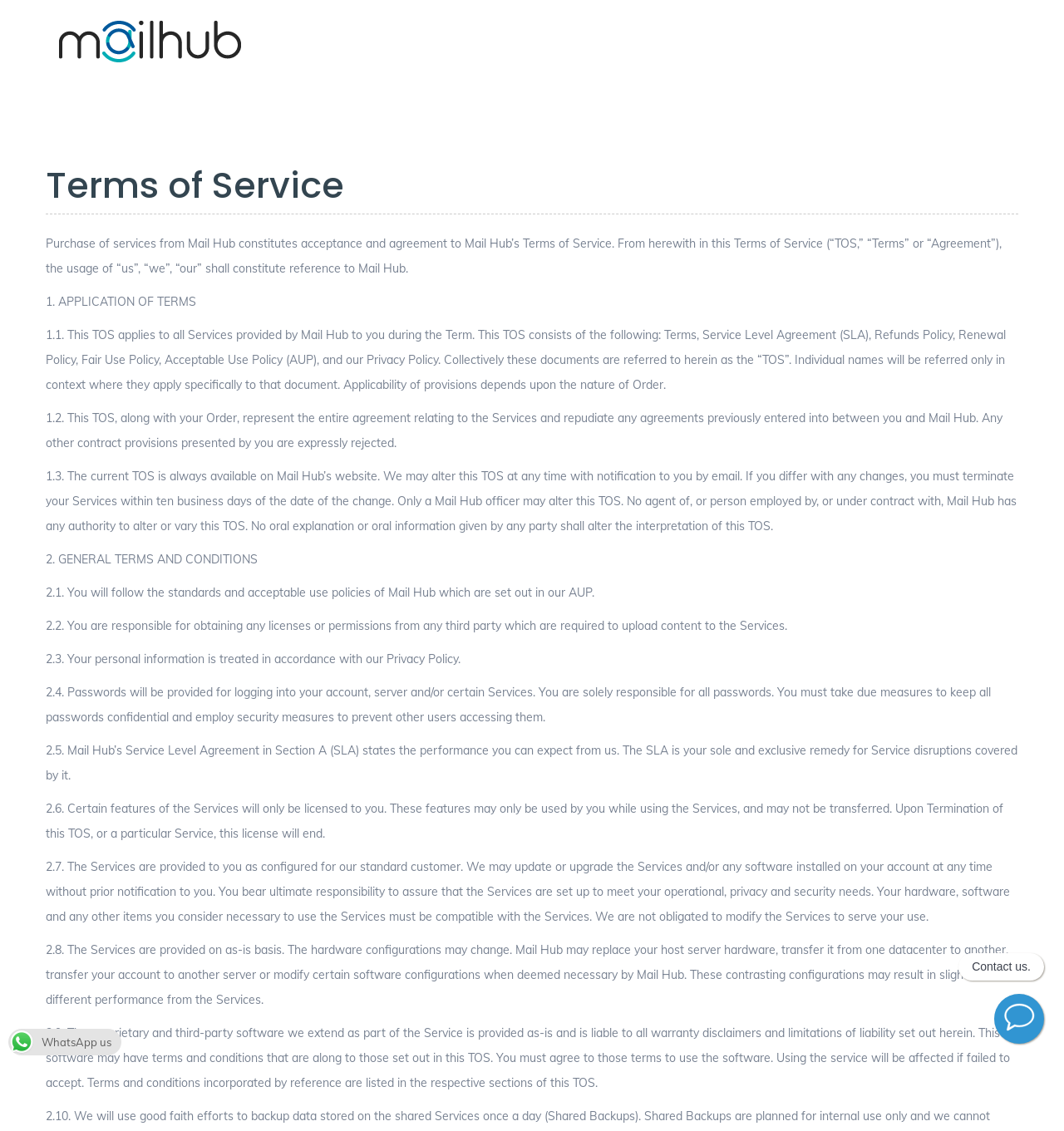Identify the bounding box for the UI element that is described as follows: "WhatsApp us".

[0.008, 0.915, 0.114, 0.928]